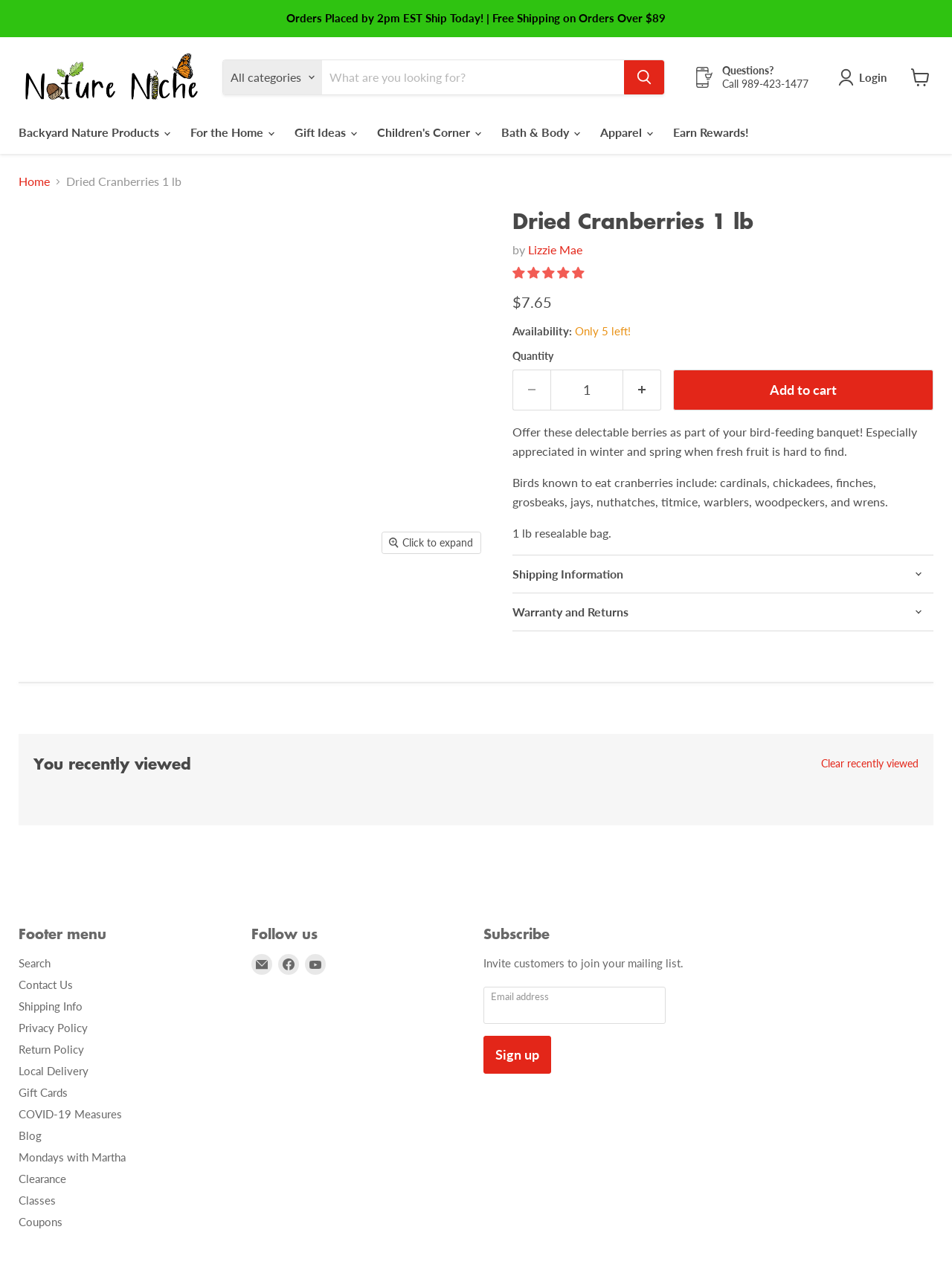Please identify the bounding box coordinates of the area that needs to be clicked to fulfill the following instruction: "Read the quote."

None